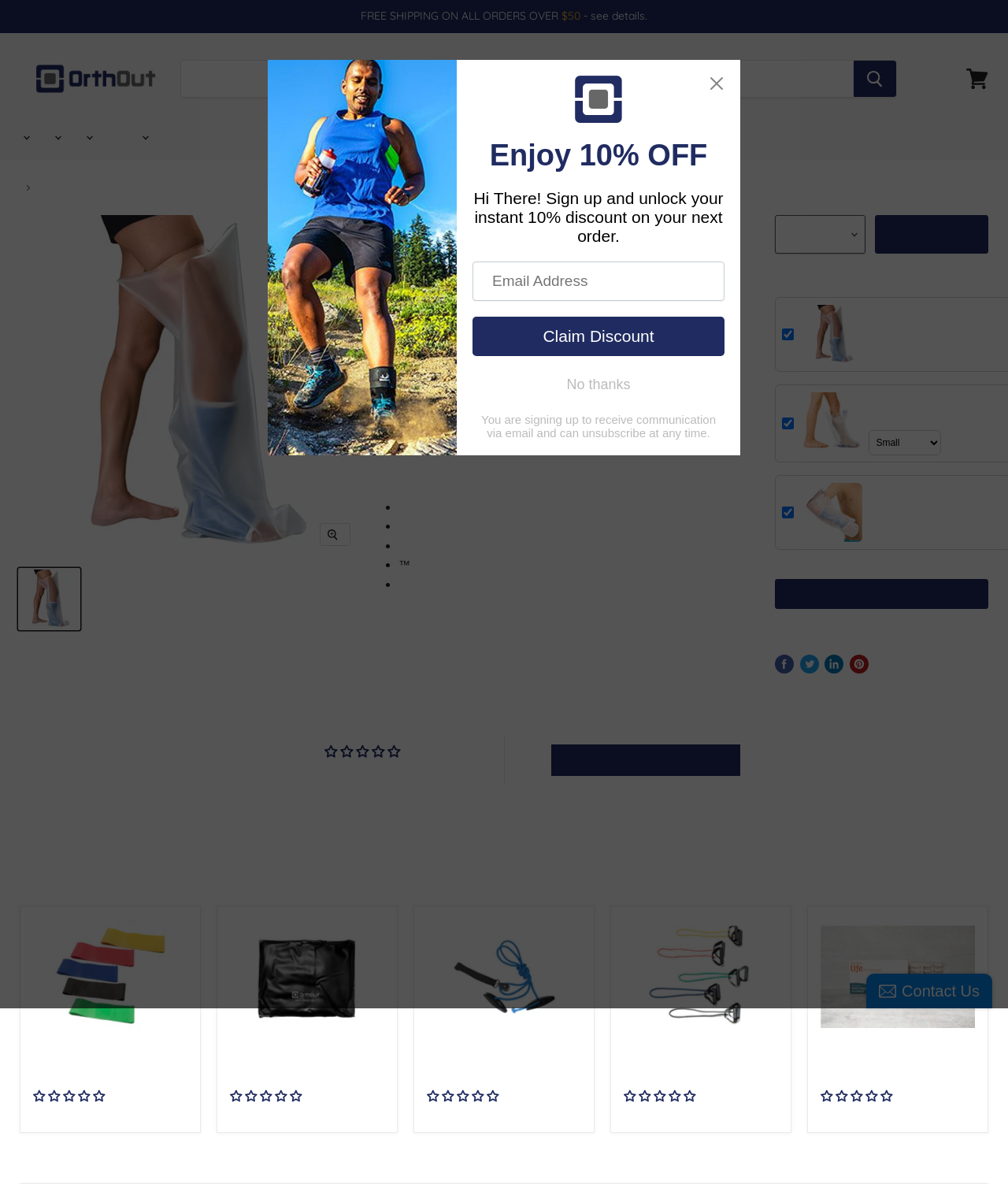Identify the bounding box coordinates of the clickable region required to complete the instruction: "Login". The coordinates should be given as four float numbers within the range of 0 and 1, i.e., [left, top, right, bottom].

[0.967, 0.103, 0.986, 0.13]